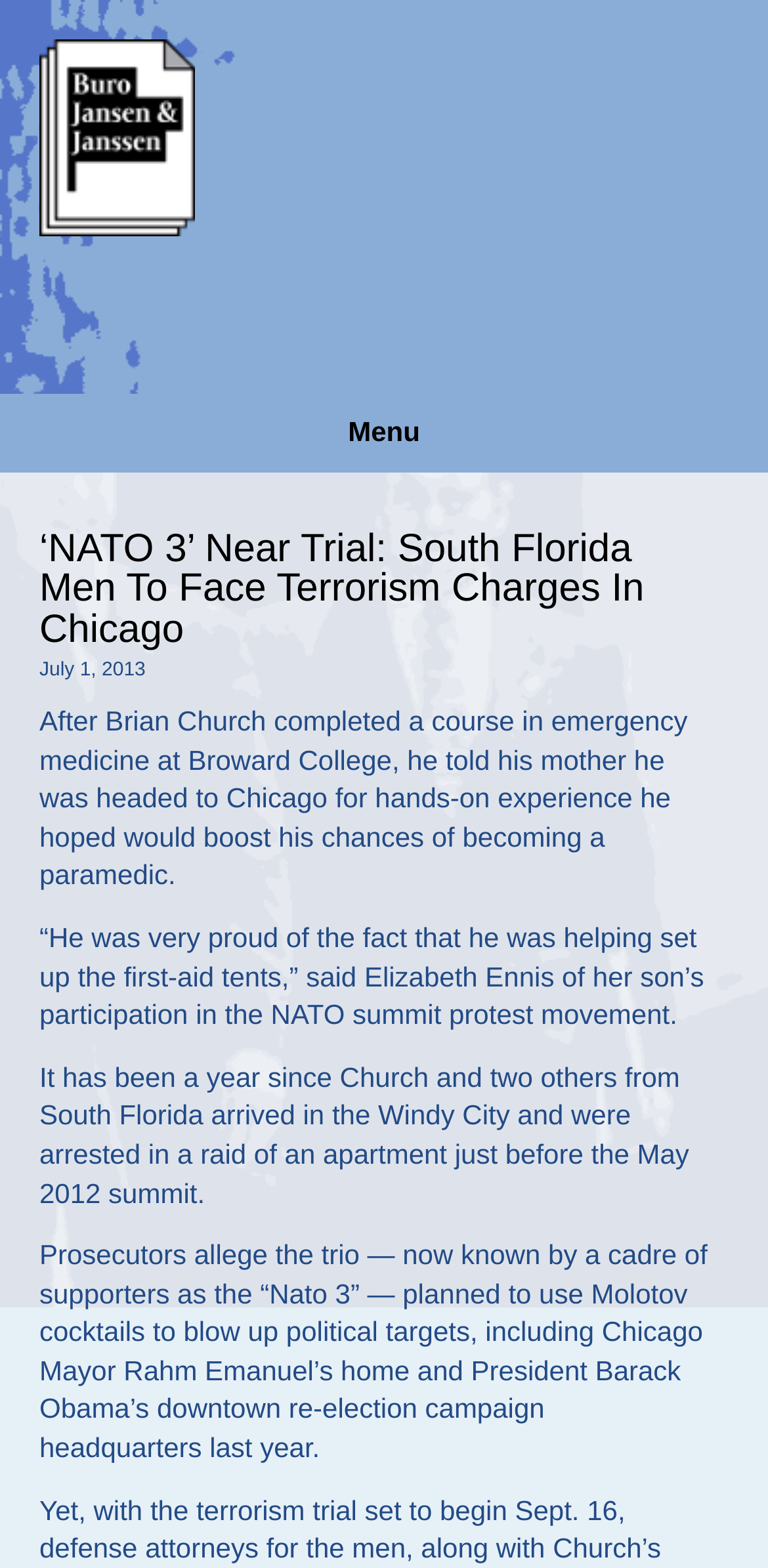For the following element description, predict the bounding box coordinates in the format (top-left x, top-left y, bottom-right x, bottom-right y). All values should be floating point numbers between 0 and 1. Description: Menu

[0.0, 0.251, 1.0, 0.301]